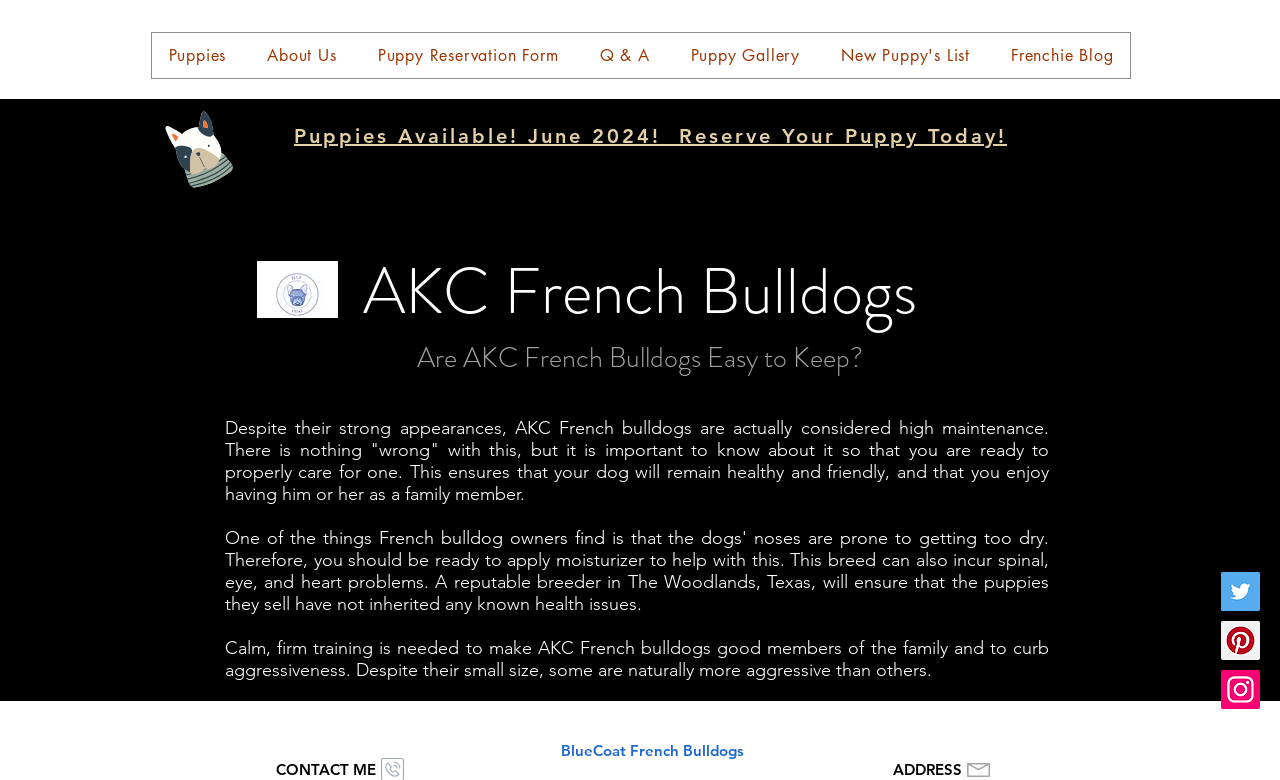Please indicate the bounding box coordinates for the clickable area to complete the following task: "Contact the breeder". The coordinates should be specified as four float numbers between 0 and 1, i.e., [left, top, right, bottom].

[0.216, 0.974, 0.294, 0.998]